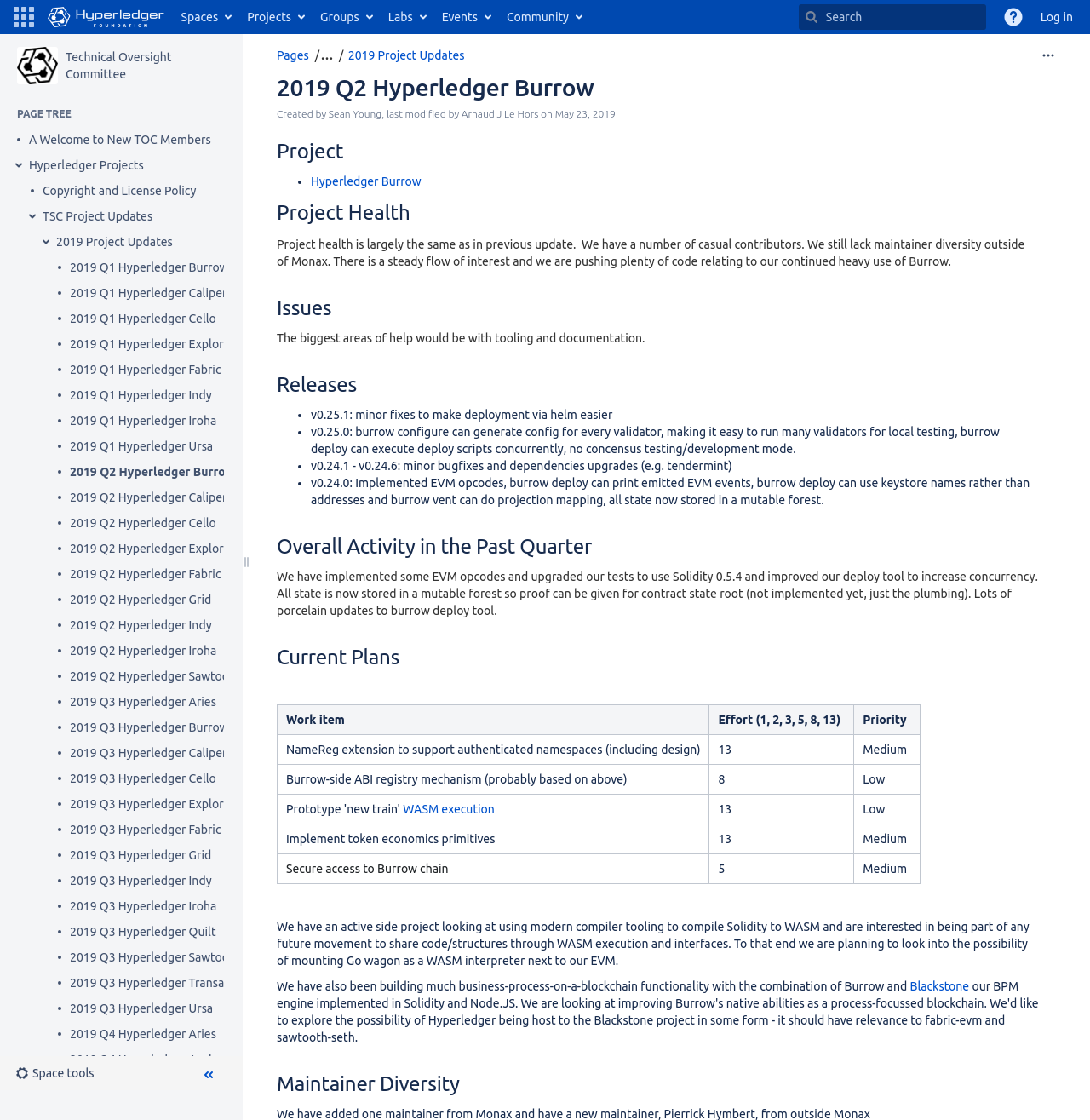Locate the bounding box coordinates of the element's region that should be clicked to carry out the following instruction: "Search". The coordinates need to be four float numbers between 0 and 1, i.e., [left, top, right, bottom].

[0.733, 0.004, 0.904, 0.027]